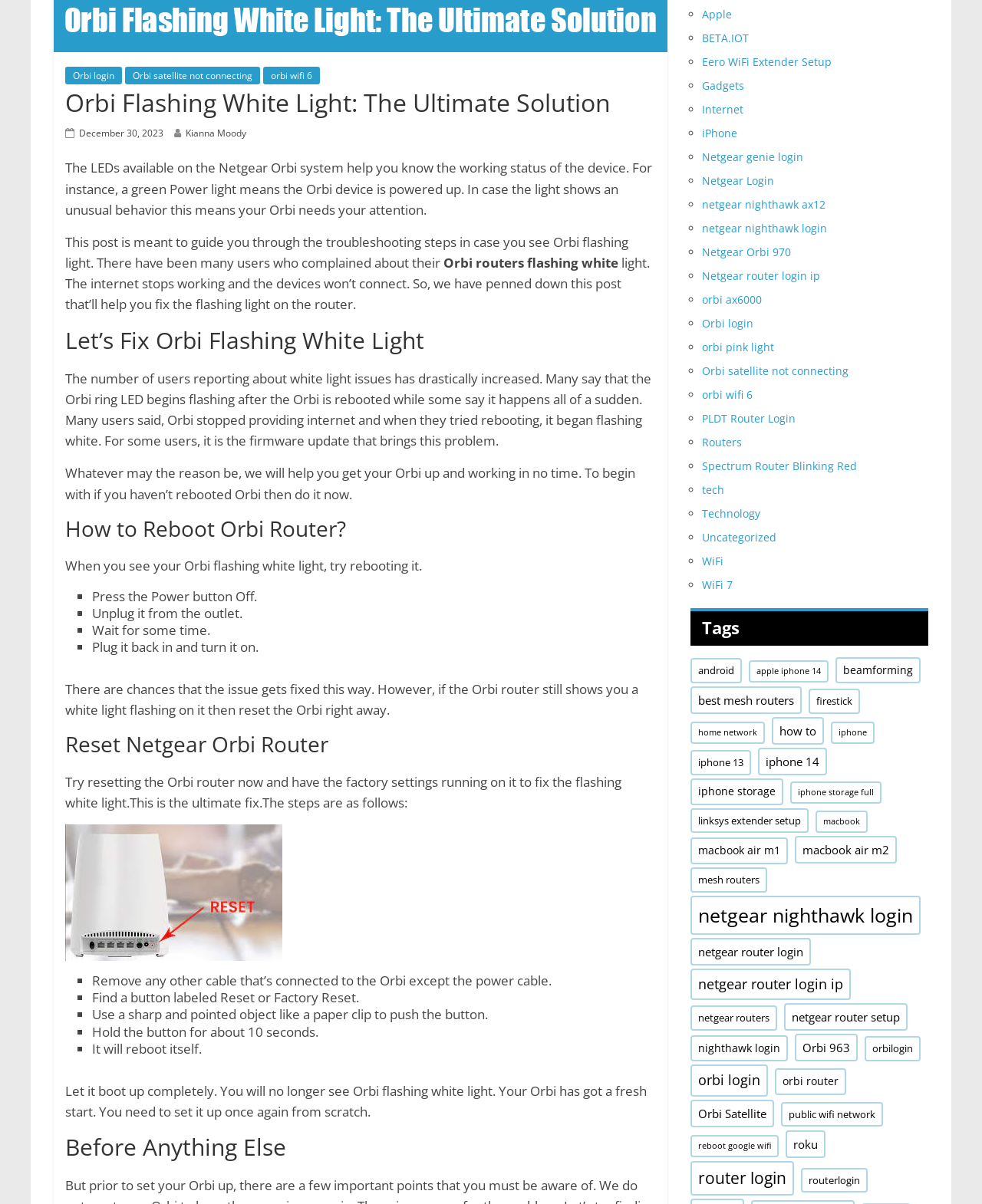Predict the bounding box coordinates for the UI element described as: "PC World voucher codes". The coordinates should be four float numbers between 0 and 1, presented as [left, top, right, bottom].

None